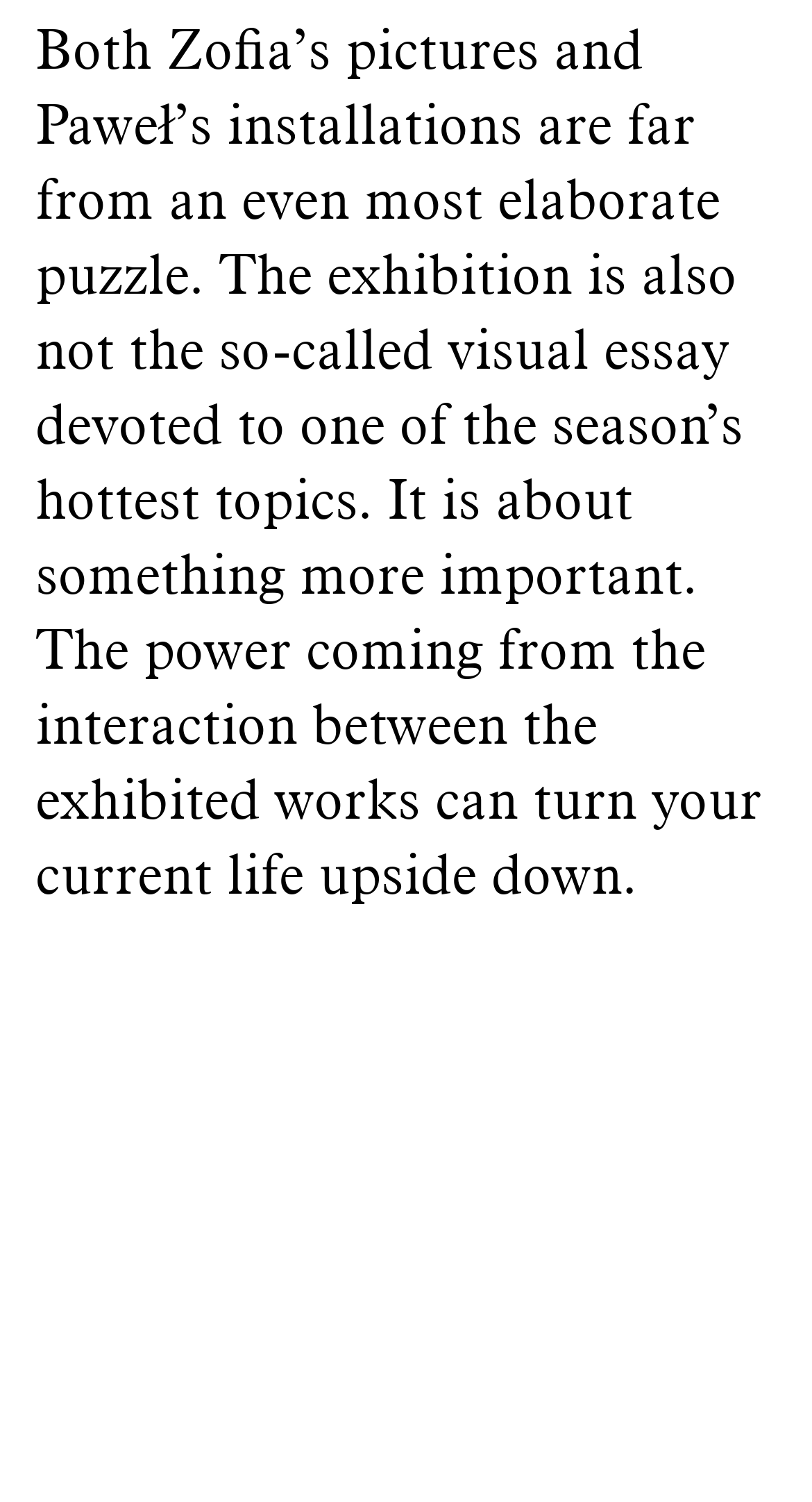Refer to the image and answer the question with as much detail as possible: What is the purpose of the newsletter request section?

The purpose of the newsletter request section is to sign up for a newsletter, which is indicated by the presence of a 'Sign up' button and textboxes for 'Name' and other information.